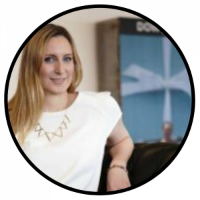Explain the image thoroughly, mentioning every notable detail.

The image features Victoria Graham, the Founder and CEO of MommaTribe, who is actively engaged in building a supportive community for mothers in New York City. Iconically styled with long blonde hair and a chic white outfit, she embodies a modern entrepreneur's essence. In her journey, Victoria has been conducting extensive market research to better understand the needs of moms, ultimately leading her to establish MommaTribe. The initiative aims to create an easy and affordable way for mothers to connect and form friendships. This image captures her as she shares insights into her mission, along with her ambitious goals to expand the platform and develop an app that enhances user experience.